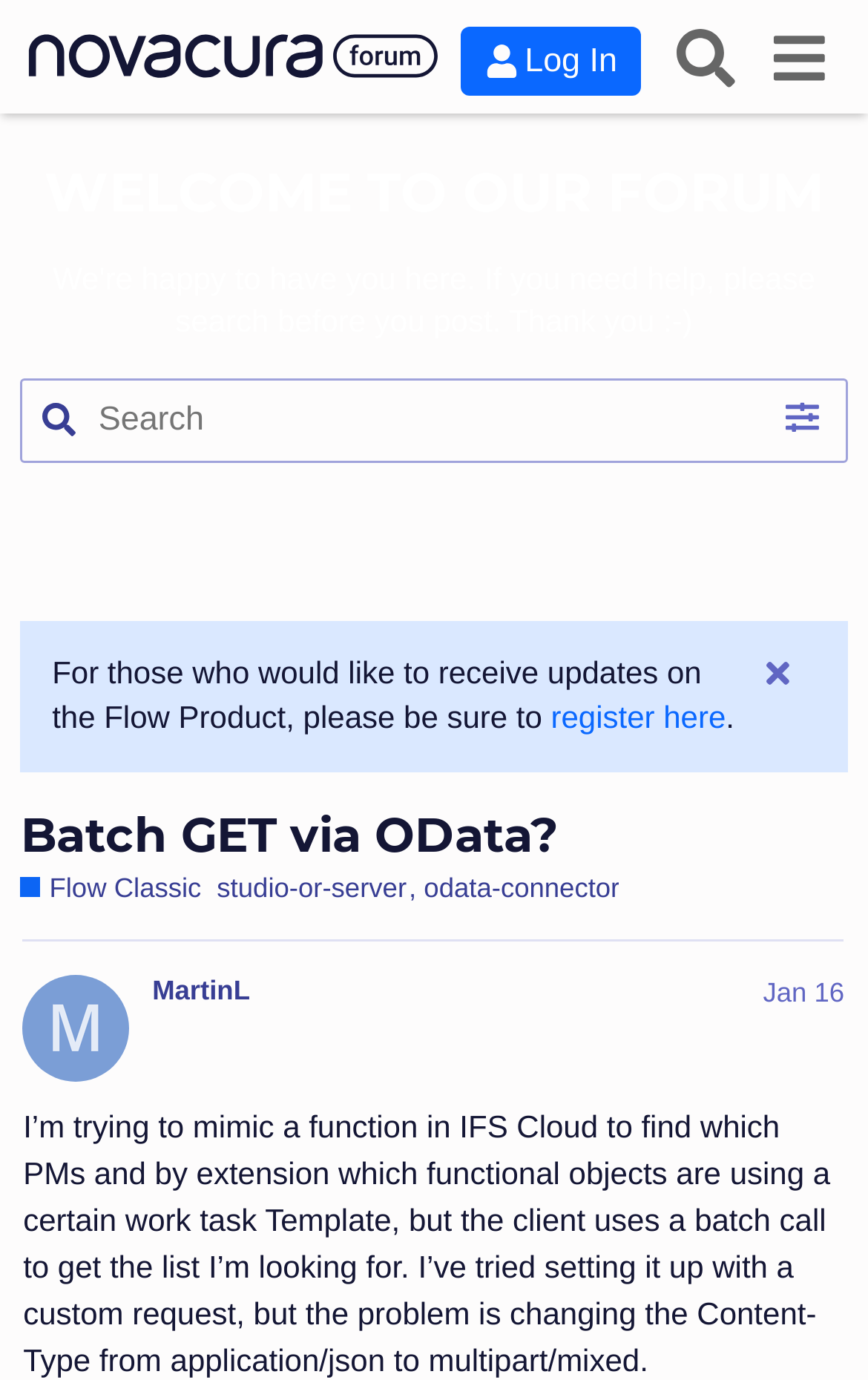Generate the text content of the main headline of the webpage.

WELCOME TO OUR FORUM